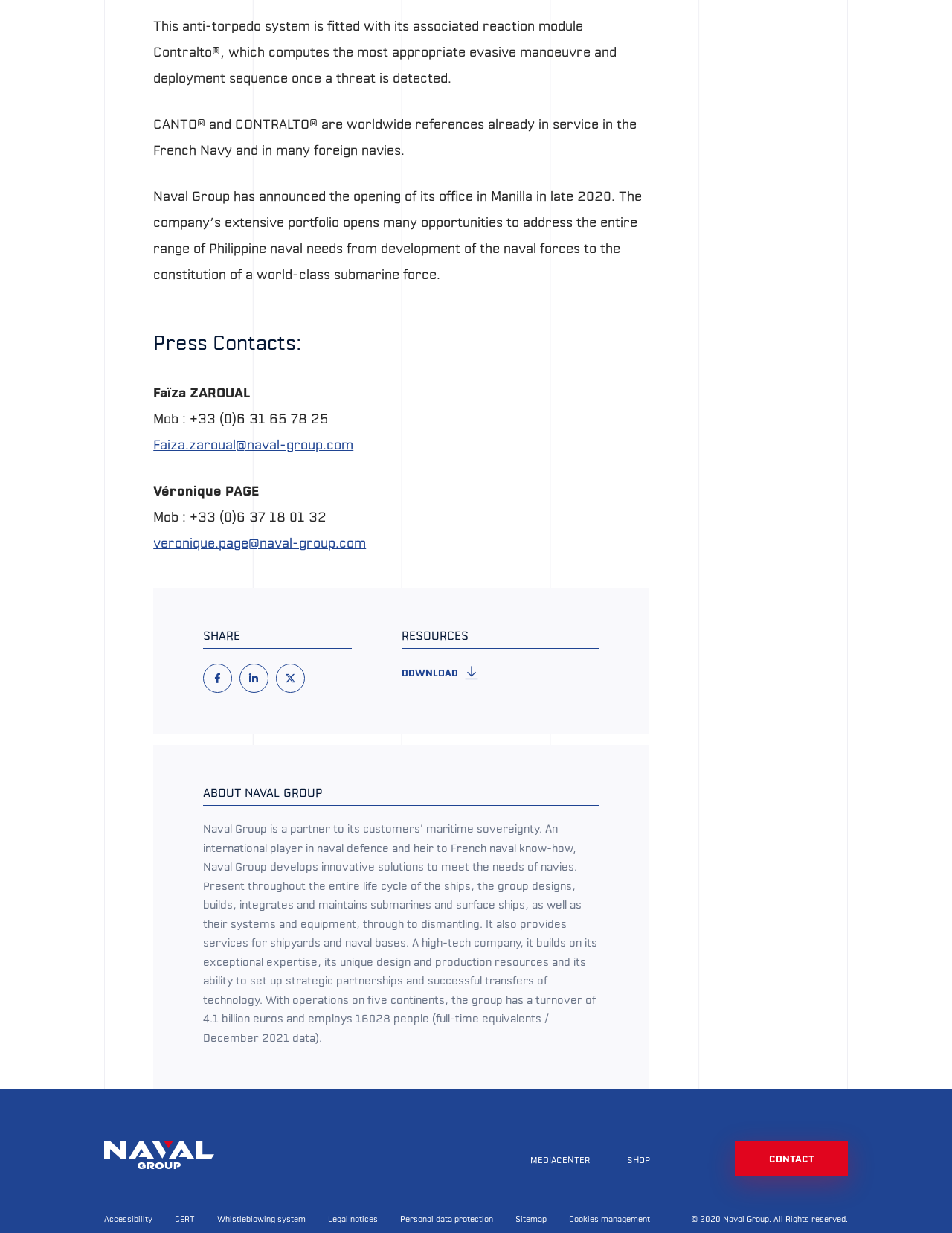Based on the image, provide a detailed and complete answer to the question: 
What is the name of the reaction module mentioned in the webpage?

The name of the reaction module mentioned in the webpage is Contralto, which is associated with the anti-torpedo system and computes the most appropriate evasive manoeuvre and deployment sequence once a threat is detected.